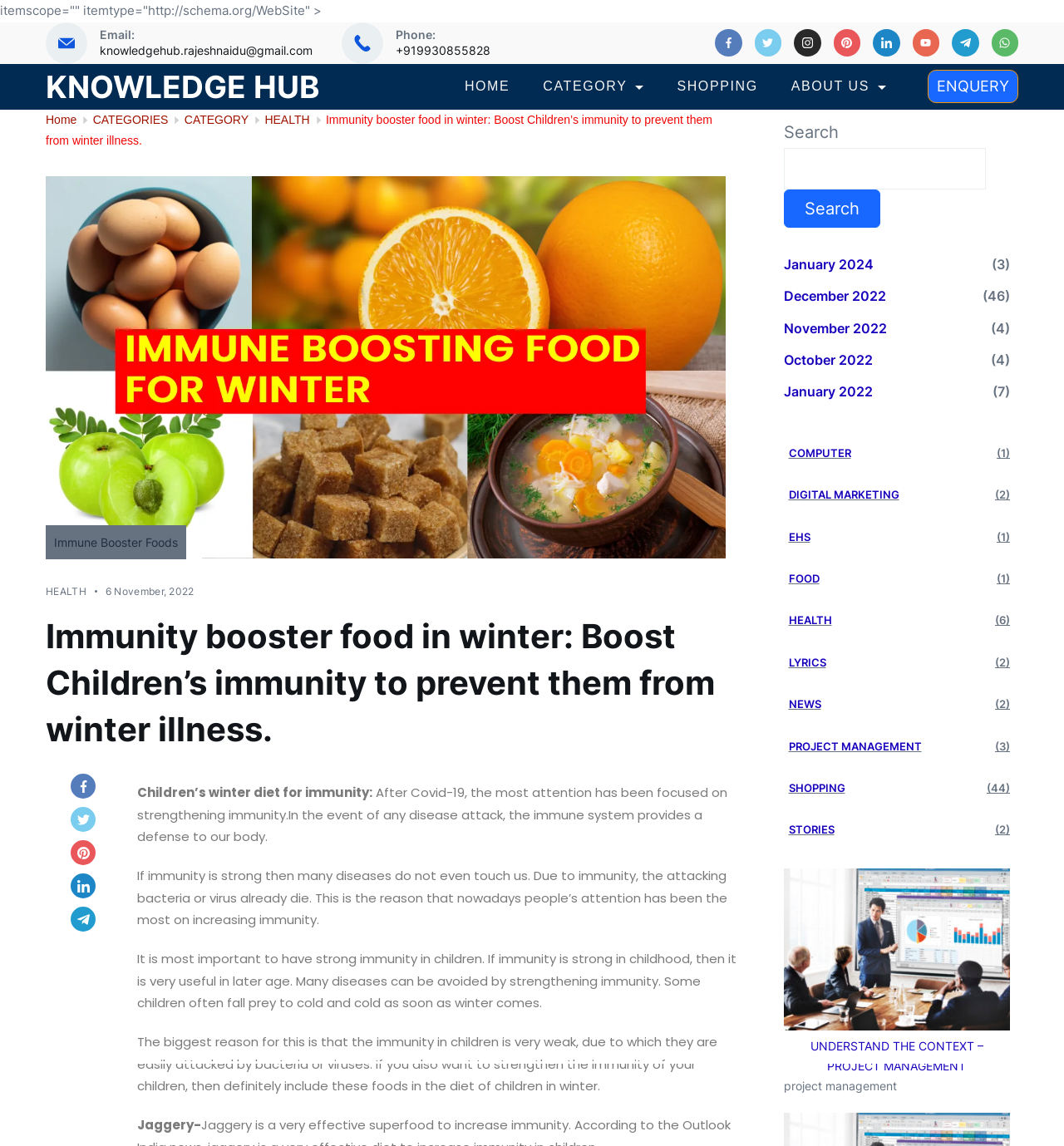Please specify the bounding box coordinates in the format (top-left x, top-left y, bottom-right x, bottom-right y), with values ranging from 0 to 1. Identify the bounding box for the UI component described as follows: PROJECT MANAGEMENT

[0.736, 0.641, 0.871, 0.663]